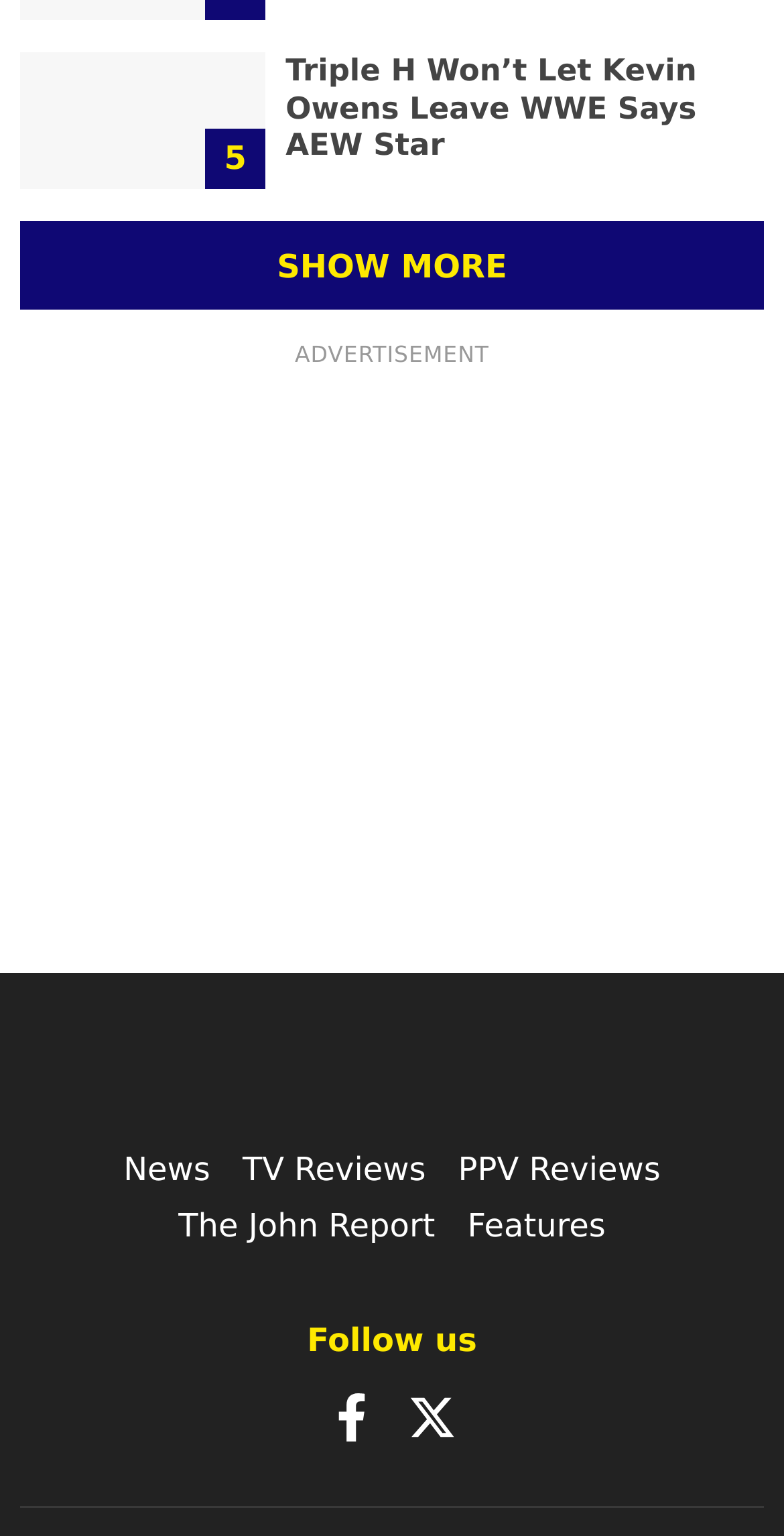Using the provided element description "The John Report", determine the bounding box coordinates of the UI element.

[0.227, 0.655, 0.555, 0.68]